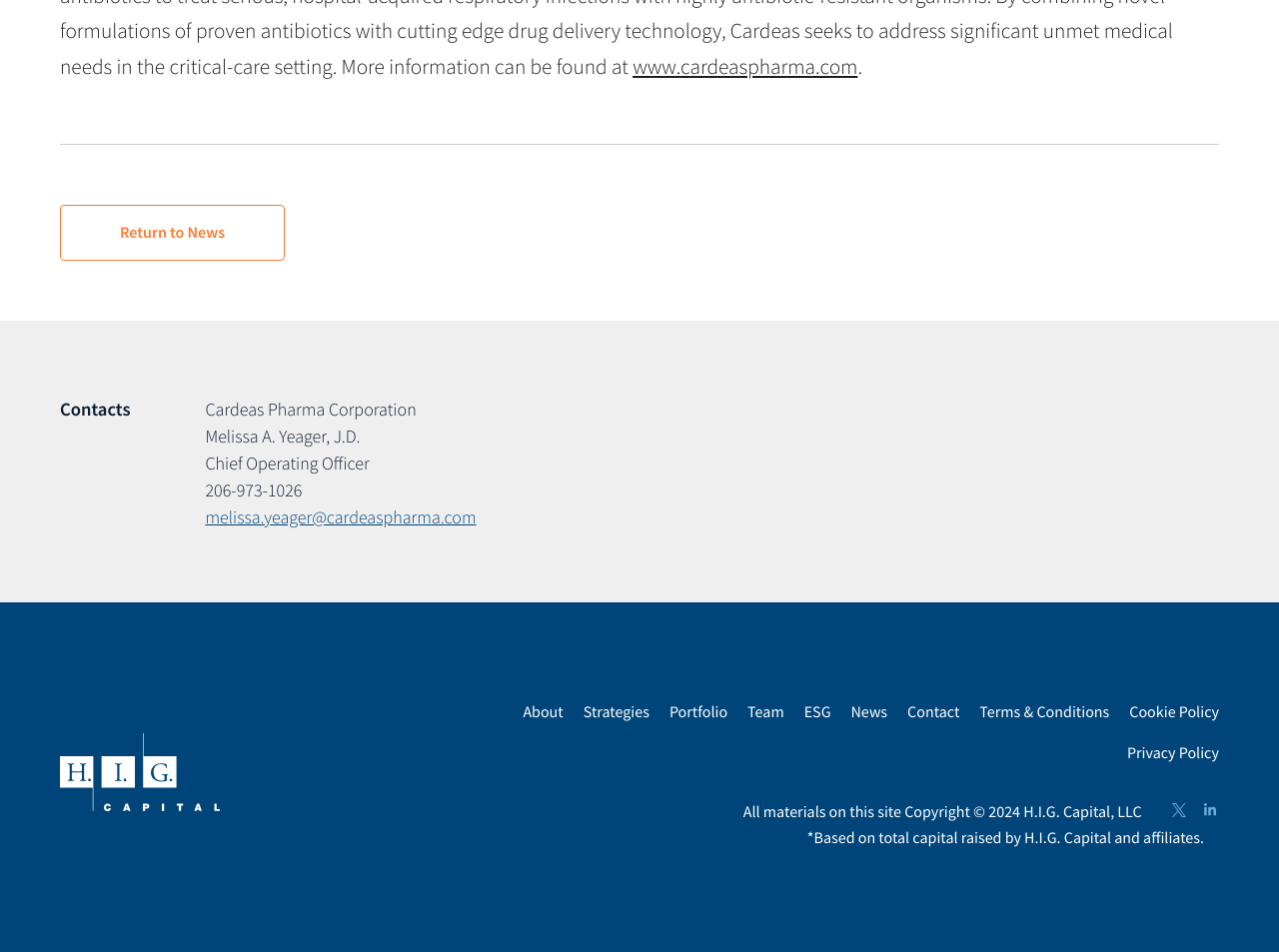Determine the bounding box coordinates of the clickable region to follow the instruction: "Learn about the company's strategies".

[0.456, 0.738, 0.508, 0.765]